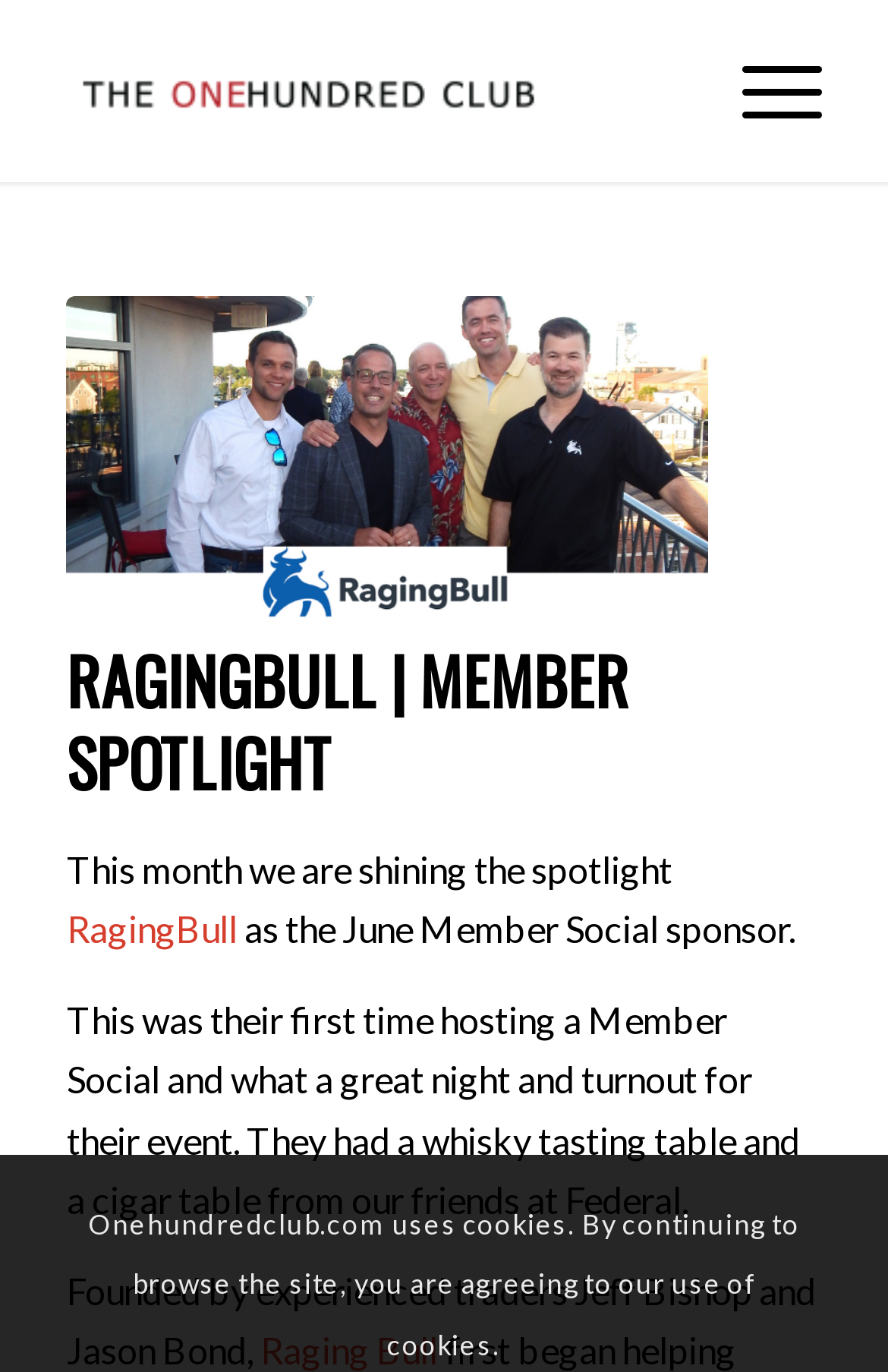Use a single word or phrase to respond to the question:
What is the name of the club?

One Hundred Club